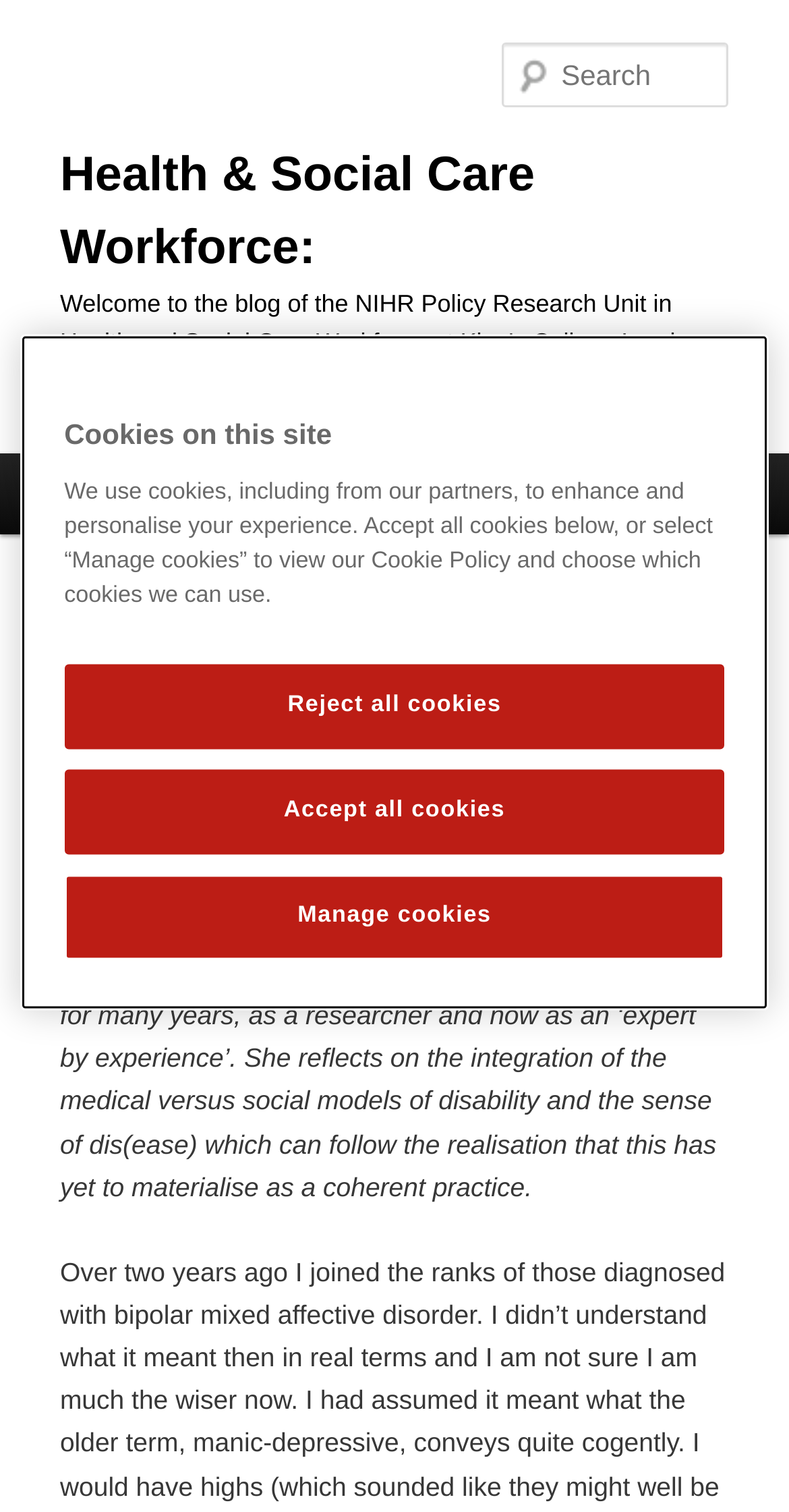Please determine the bounding box coordinates of the element to click on in order to accomplish the following task: "Search for something". Ensure the coordinates are four float numbers ranging from 0 to 1, i.e., [left, top, right, bottom].

[0.637, 0.028, 0.924, 0.071]